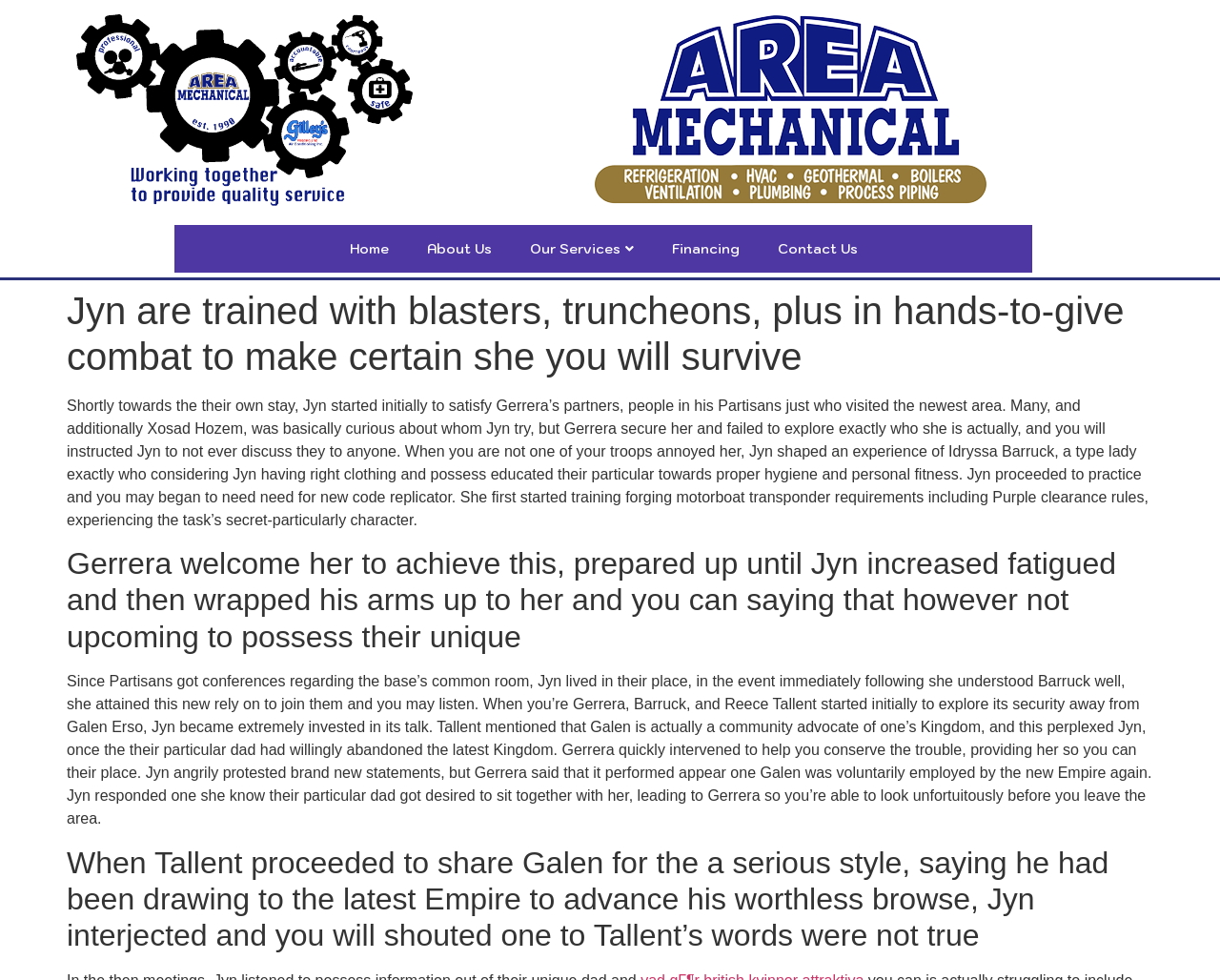Given the description: "Contact Us", determine the bounding box coordinates of the UI element. The coordinates should be formatted as four float numbers between 0 and 1, [left, top, right, bottom].

[0.622, 0.229, 0.719, 0.278]